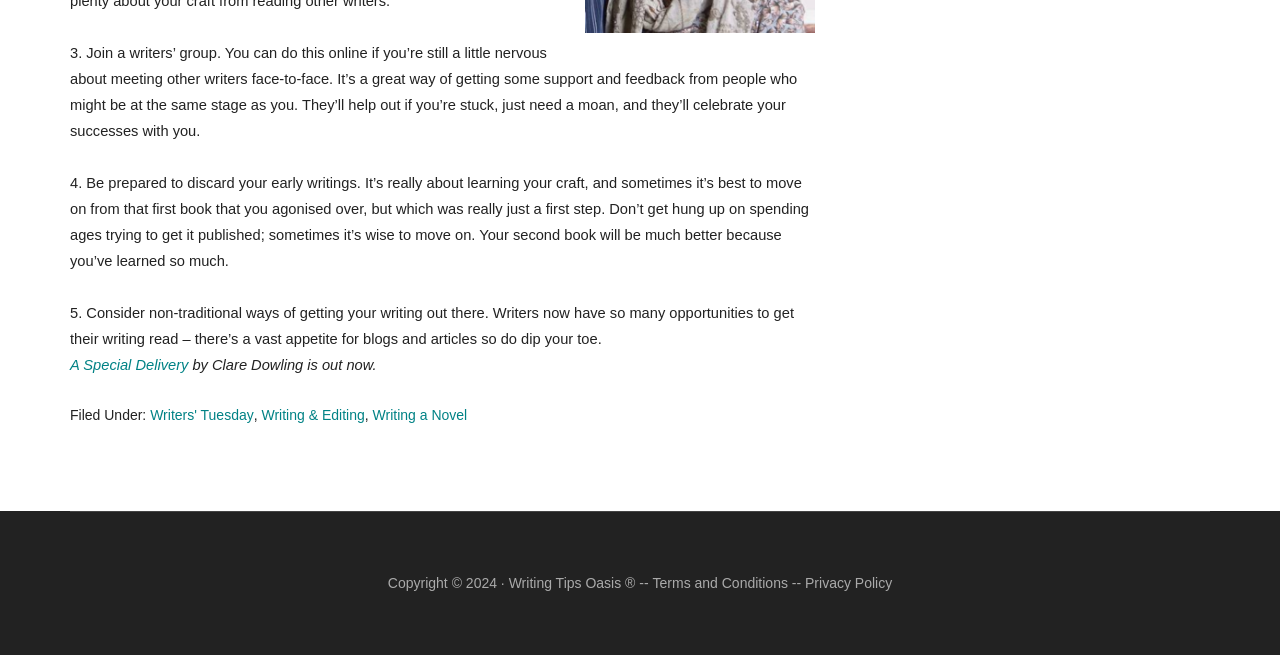Identify the bounding box for the described UI element: "A Special Delivery".

[0.055, 0.545, 0.147, 0.57]